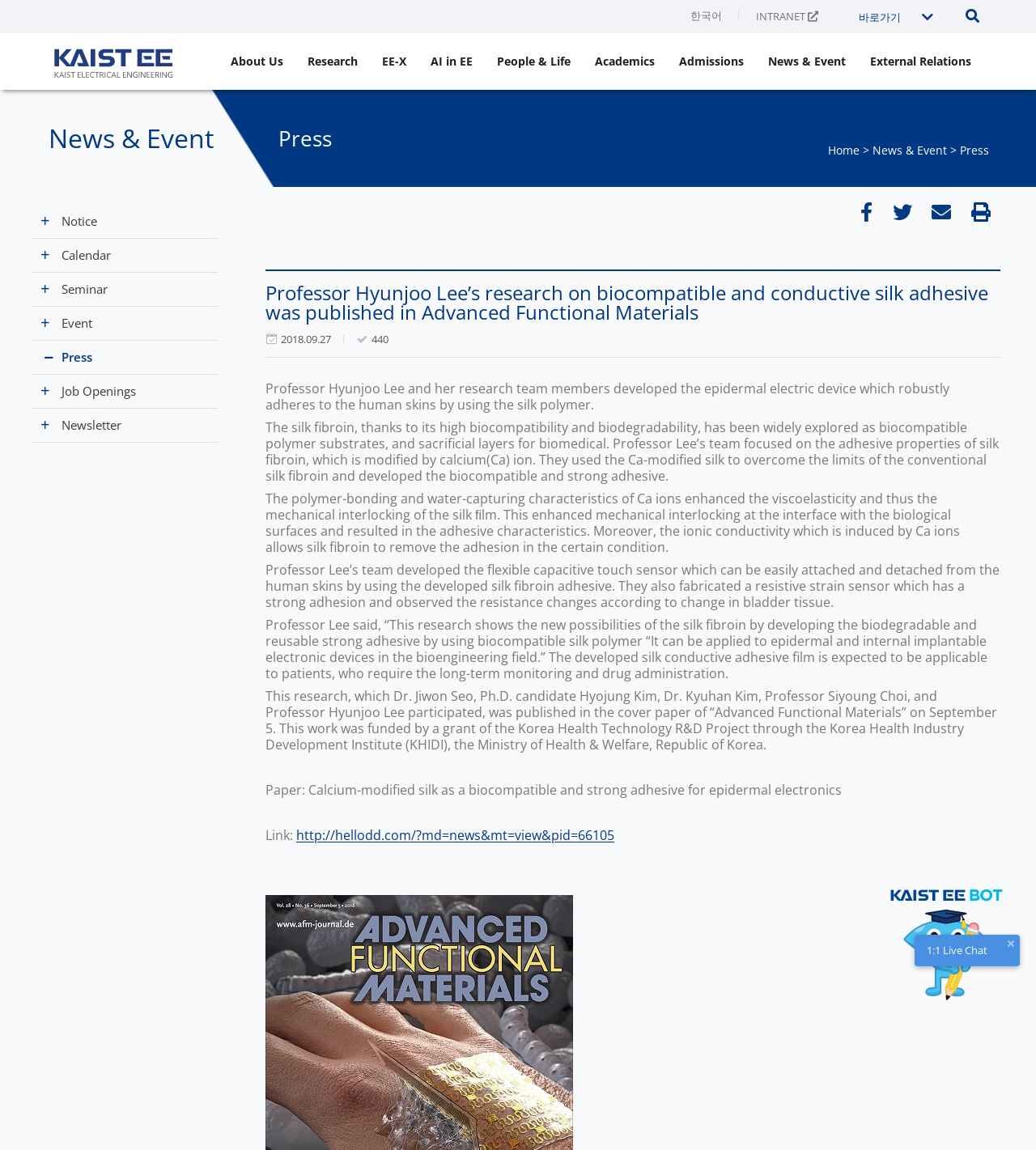Locate the bounding box coordinates of the area where you should click to accomplish the instruction: "Click the 'Press' link".

[0.917, 0.124, 0.955, 0.137]